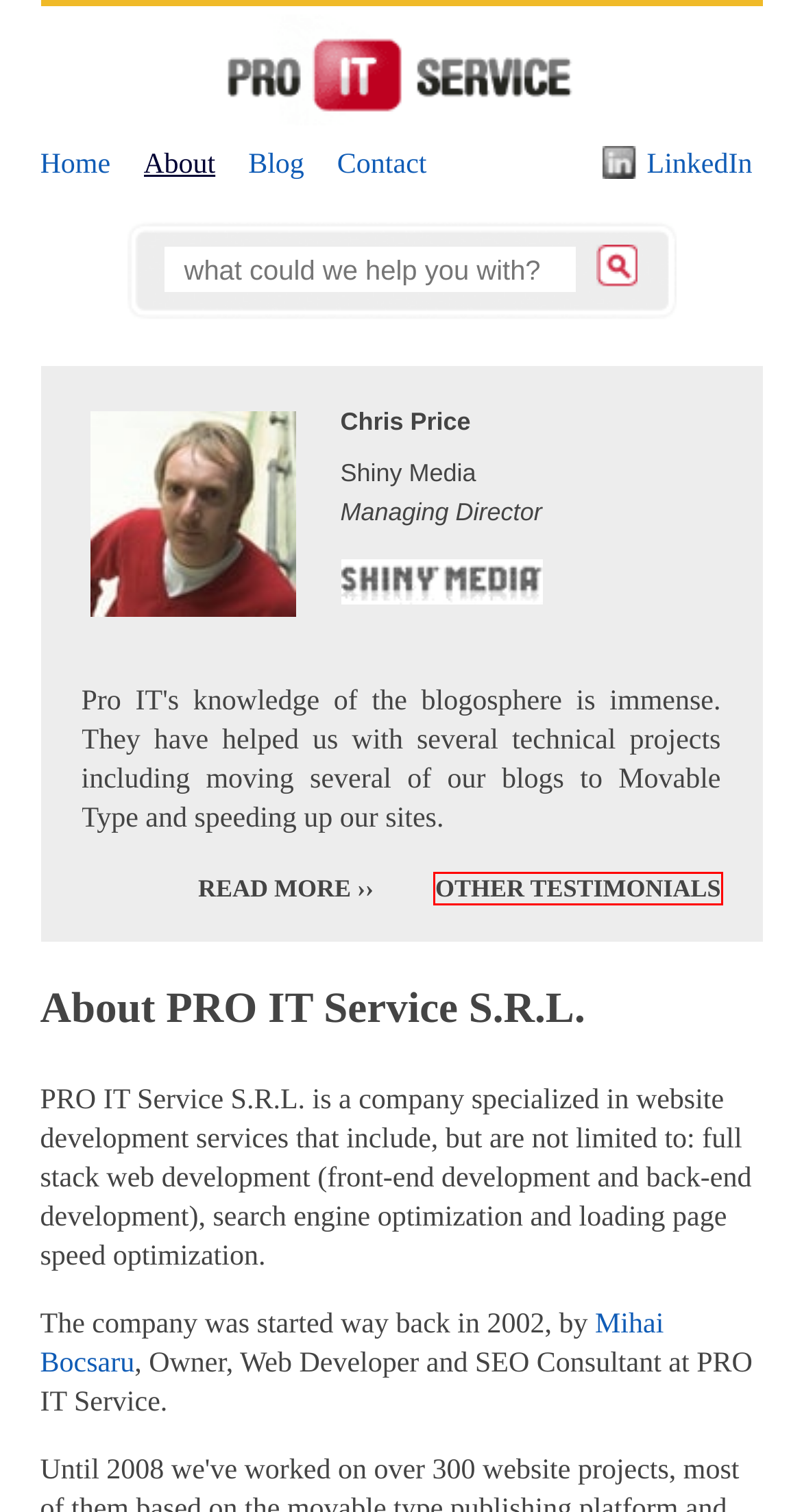You are given a screenshot of a webpage with a red rectangle bounding box around a UI element. Select the webpage description that best matches the new webpage after clicking the element in the bounding box. Here are the candidates:
A. Blog - PRO IT Service S.R.L.
B. Website Development and SEO Services | PRO IT Service S.R.L.
C. Chris Price, Managing Director at Shiny Media recommends PRO IT Service S.R.L.
D. Testimonials - PRO IT Service S.R.L.
E. Partnerships
F. Portfolio - PRO IT Service S.R.L.
G. Feed Validator Results: http://www.pro-it-service.com/index.xml
H. Contact PRO IT Service S.R.L.

D